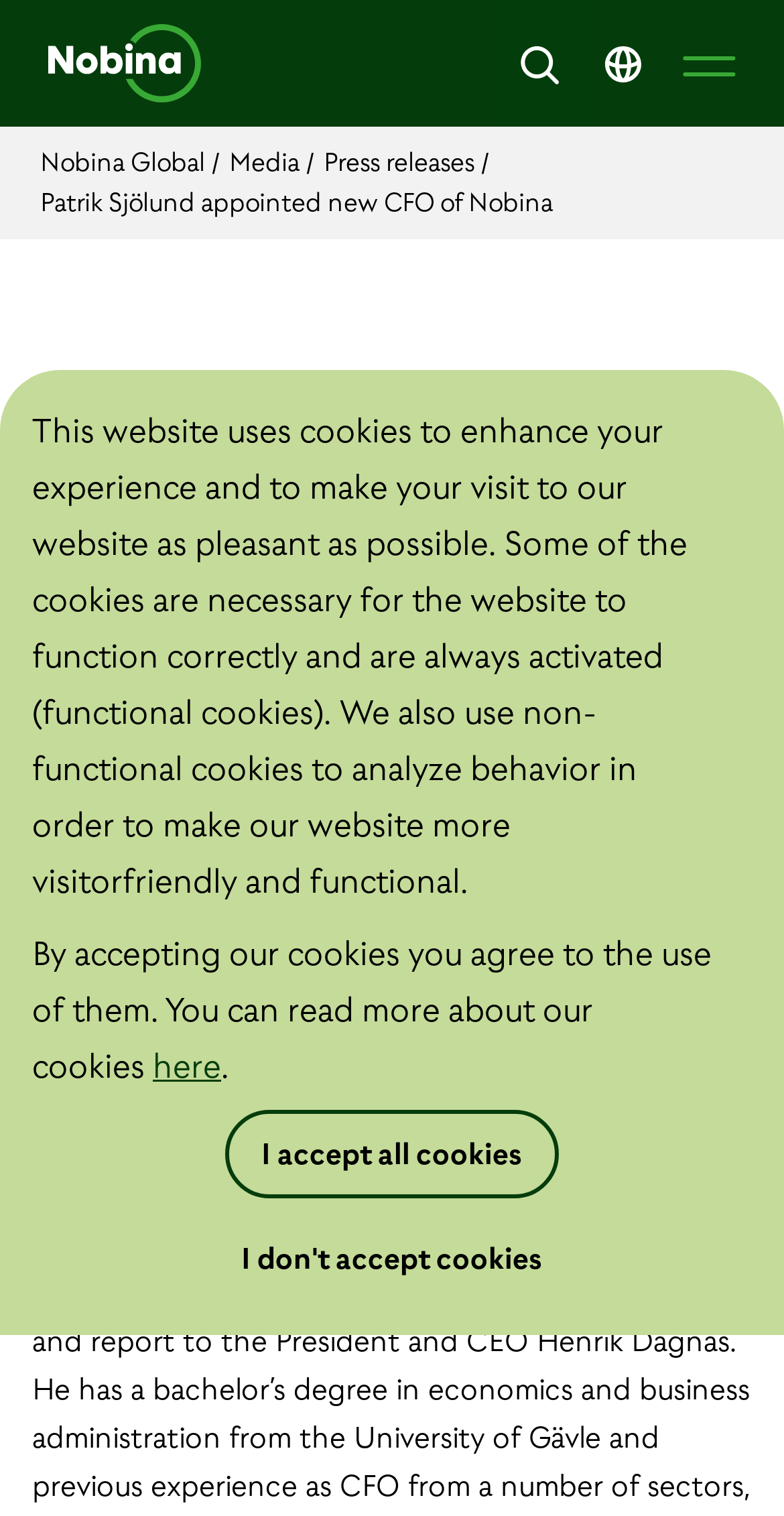Produce an elaborate caption capturing the essence of the webpage.

The webpage is about Patrik Sjölund's appointment as the new CFO of Nobina AB. At the top left, there is a link and an image, likely a logo. On the top right, there are three buttons: "Open menu", "Search", and another button with an image. Below the top section, there is a navigation menu with links to "Nobina Global", "Media", "Press releases", and the current page "Patrik Sjölund appointed new CFO of Nobina".

The main content of the webpage is a press release about Patrik Sjölund's appointment. The title "Patrik Sjölund appointed new CFO of Nobina" is a heading at the top of the content section. Below the title, there is a time stamp "2023-02-06 17:02 CET". The press release text is a paragraph that describes Patrik Sjölund's appointment as CFO, including his interim role starting in November 2022 and his formal assumption of the role on February 6.

At the bottom of the webpage, there is a section about cookies. The text explains that the website uses cookies to enhance the user experience and that some cookies are necessary for the website to function correctly. There are two buttons: "I don't accept cookies" and "I accept all cookies". There is also a link to read more about the website's cookies.